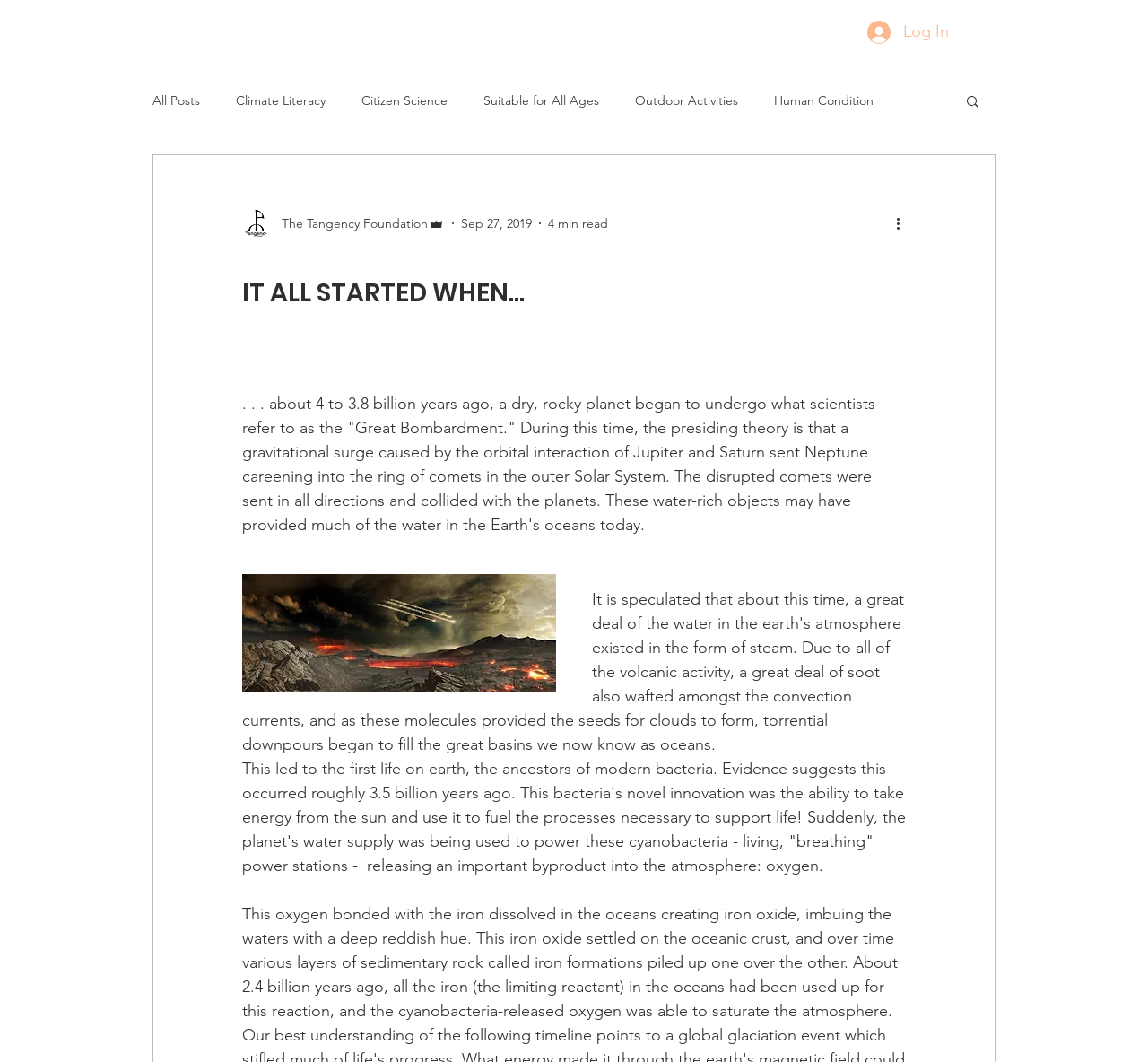Look at the image and answer the question in detail:
What is the estimated time to read the article?

I found the answer by looking at the generic element with the text '4 min read' which is located below the date of the article.